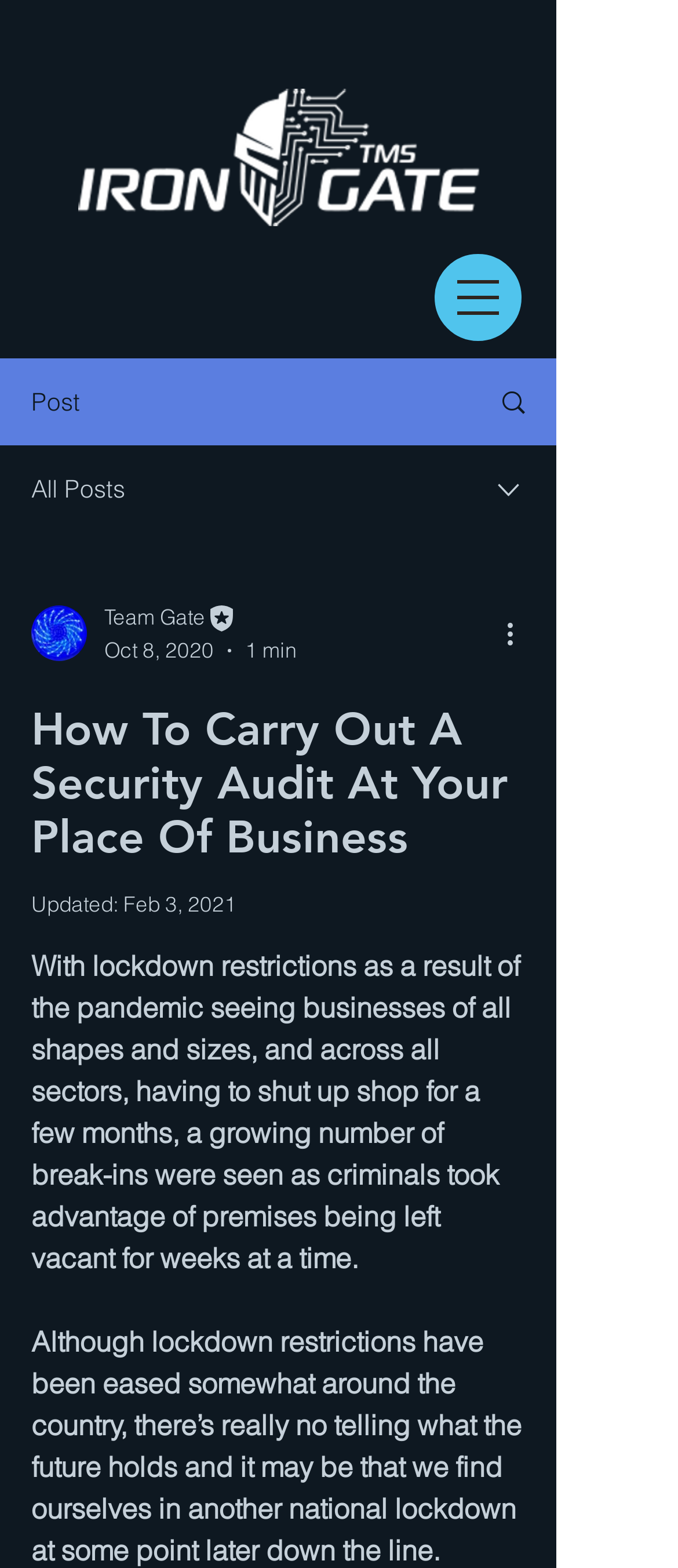Provide the bounding box coordinates of the HTML element described by the text: "carmen@carmenamato.net".

None